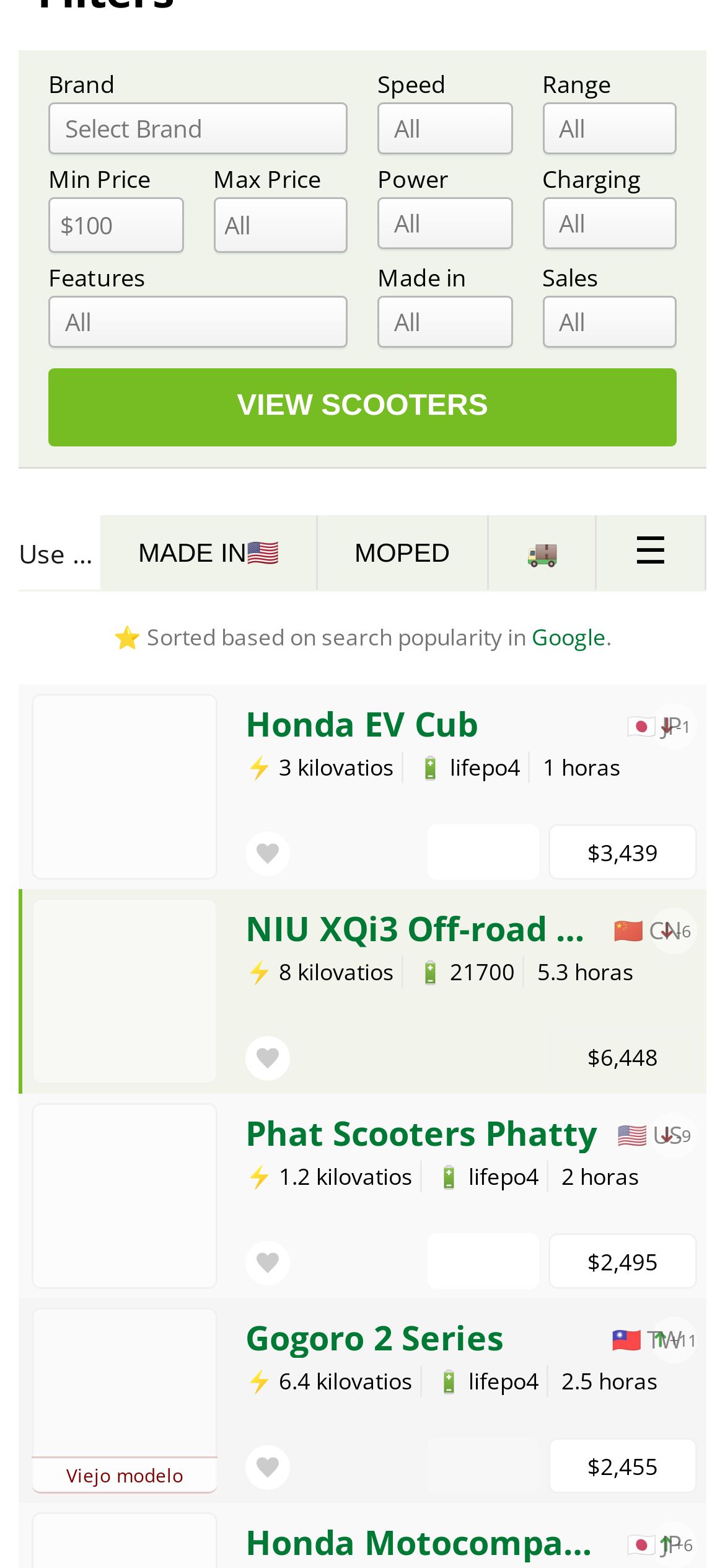How many filters are available?
Refer to the image and offer an in-depth and detailed answer to the question.

I counted the number of filter options available on the webpage, which are Brand, Speed, Range, Min Price, Max Price, Power, and Features, totaling 7 filters.